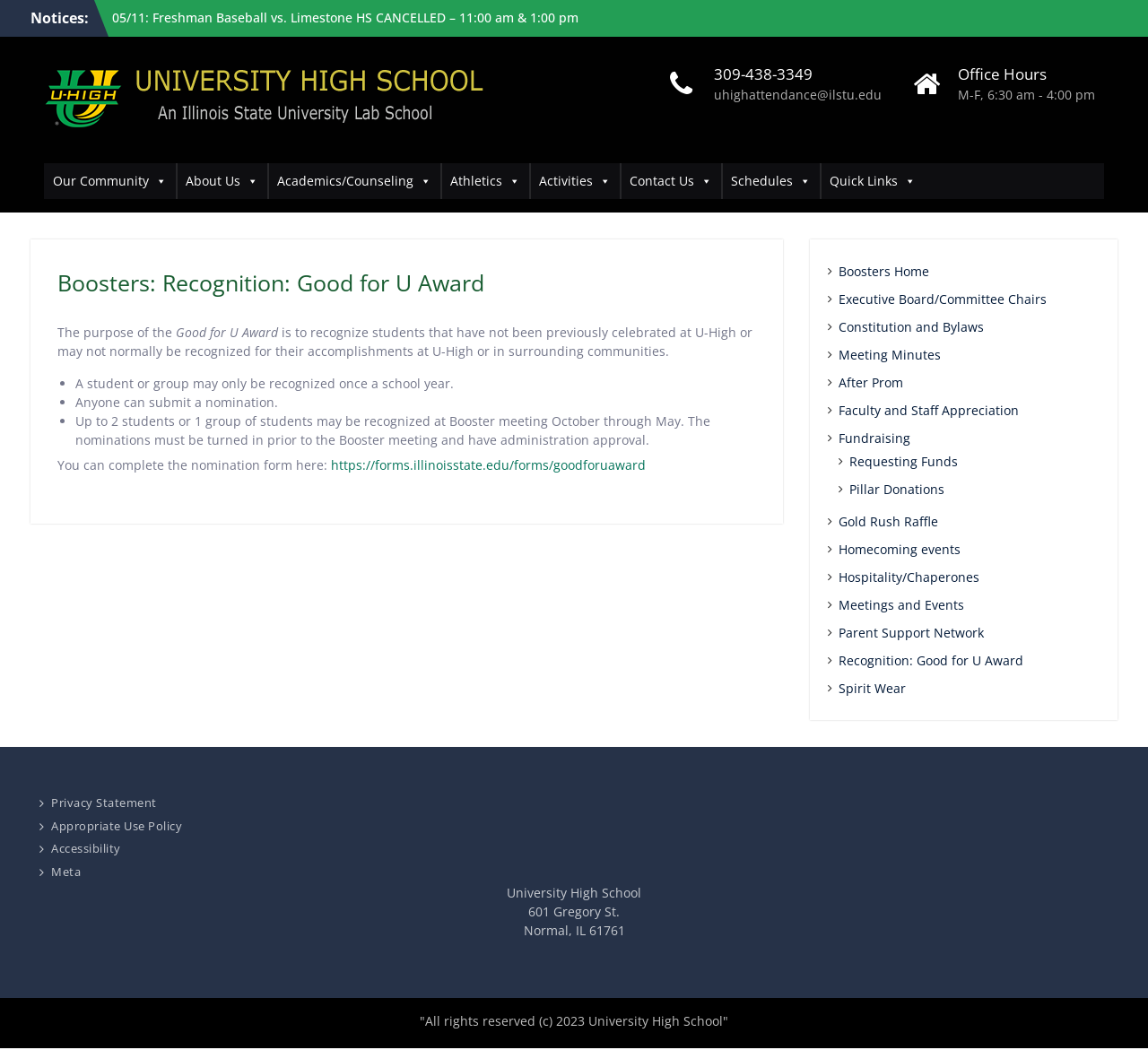Determine the bounding box coordinates of the clickable area required to perform the following instruction: "Read the article about PETER WEIR A LA CINEMATHEQUE". The coordinates should be represented as four float numbers between 0 and 1: [left, top, right, bottom].

None